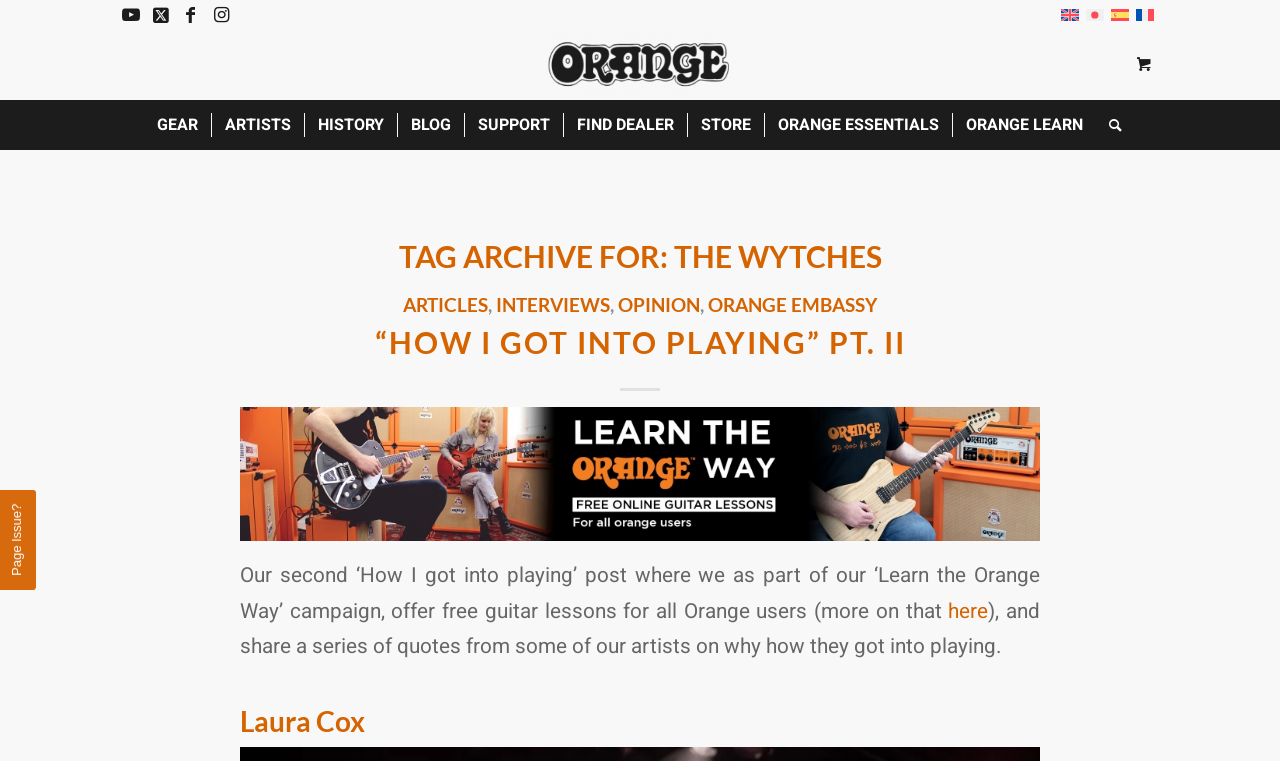What is the name of the band?
Please provide a comprehensive answer based on the information in the image.

The name of the band can be found in the title of the webpage, which is 'The Wytches – Orange Amps'. This suggests that the webpage is related to the band 'The Wytches' and their association with Orange Amps.